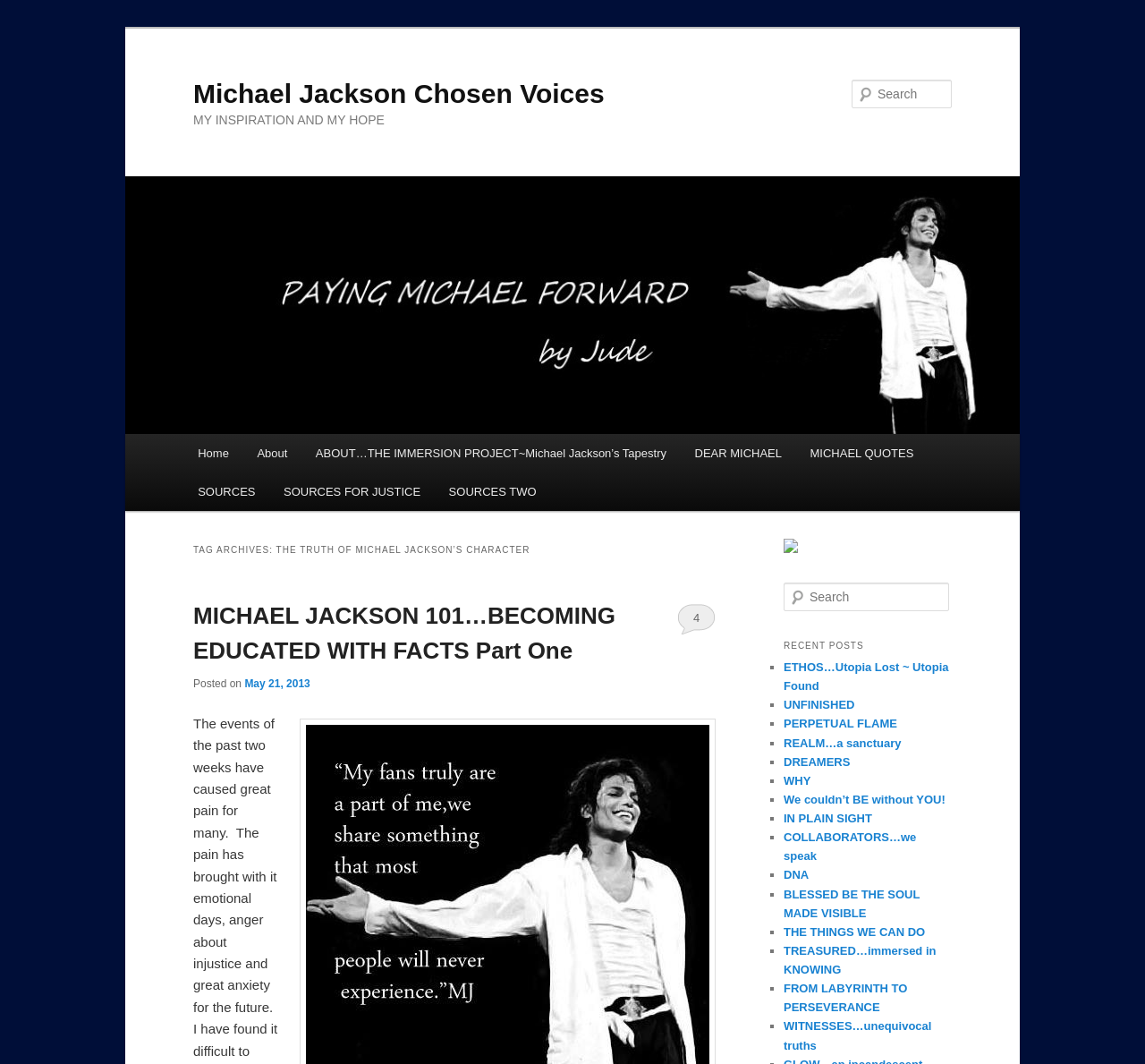What is the purpose of the textbox?
Give a detailed explanation using the information visible in the image.

The textbox is located next to the 'Search' label, and it is likely used for searching content on the website. This can be inferred from the label and the presence of a search icon next to the textbox.